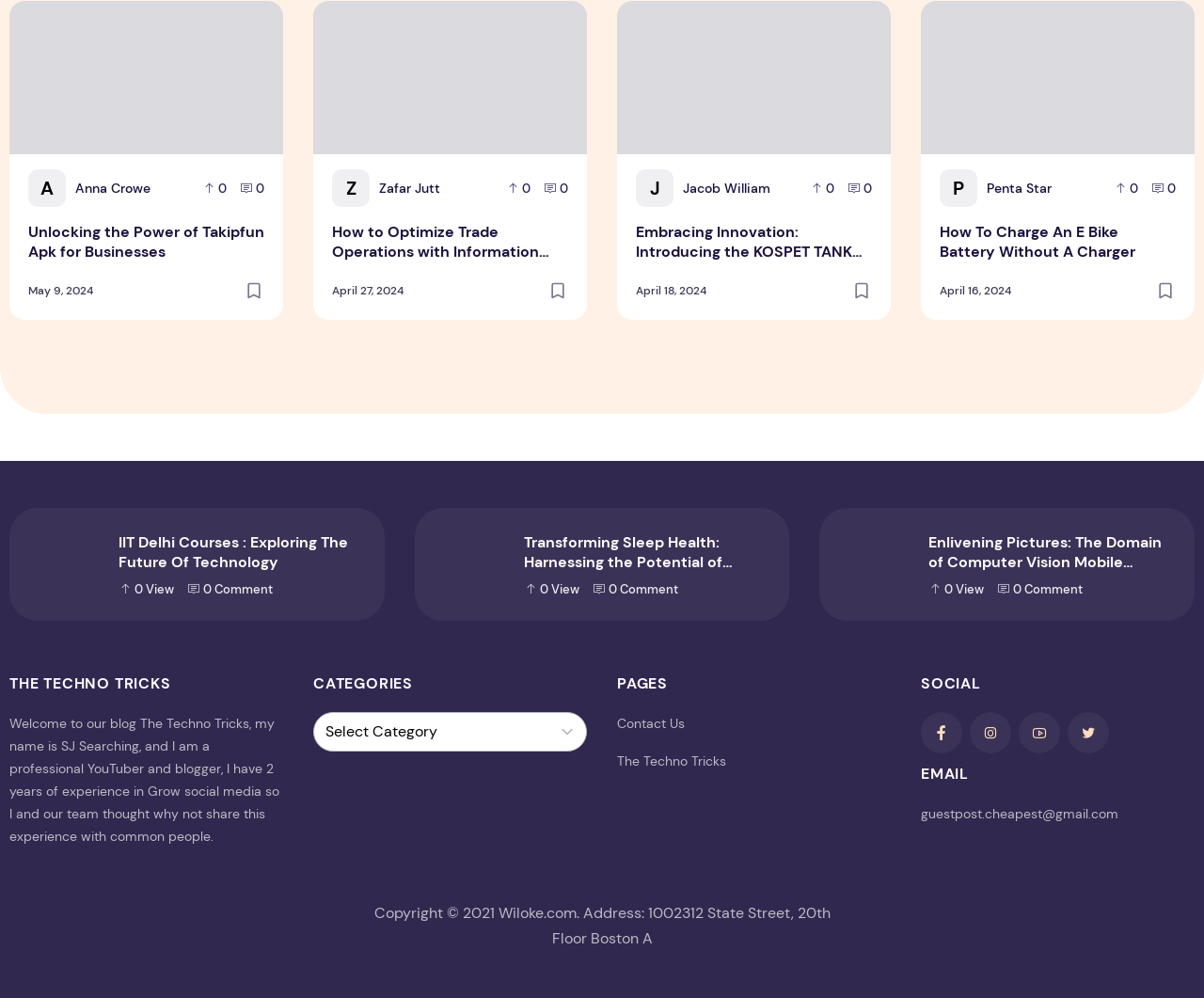Please specify the bounding box coordinates for the clickable region that will help you carry out the instruction: "Read the article 'Embracing Innovation: Introducing the KOSPET TANK T3 Smartwatch'".

[0.512, 0.001, 0.74, 0.155]